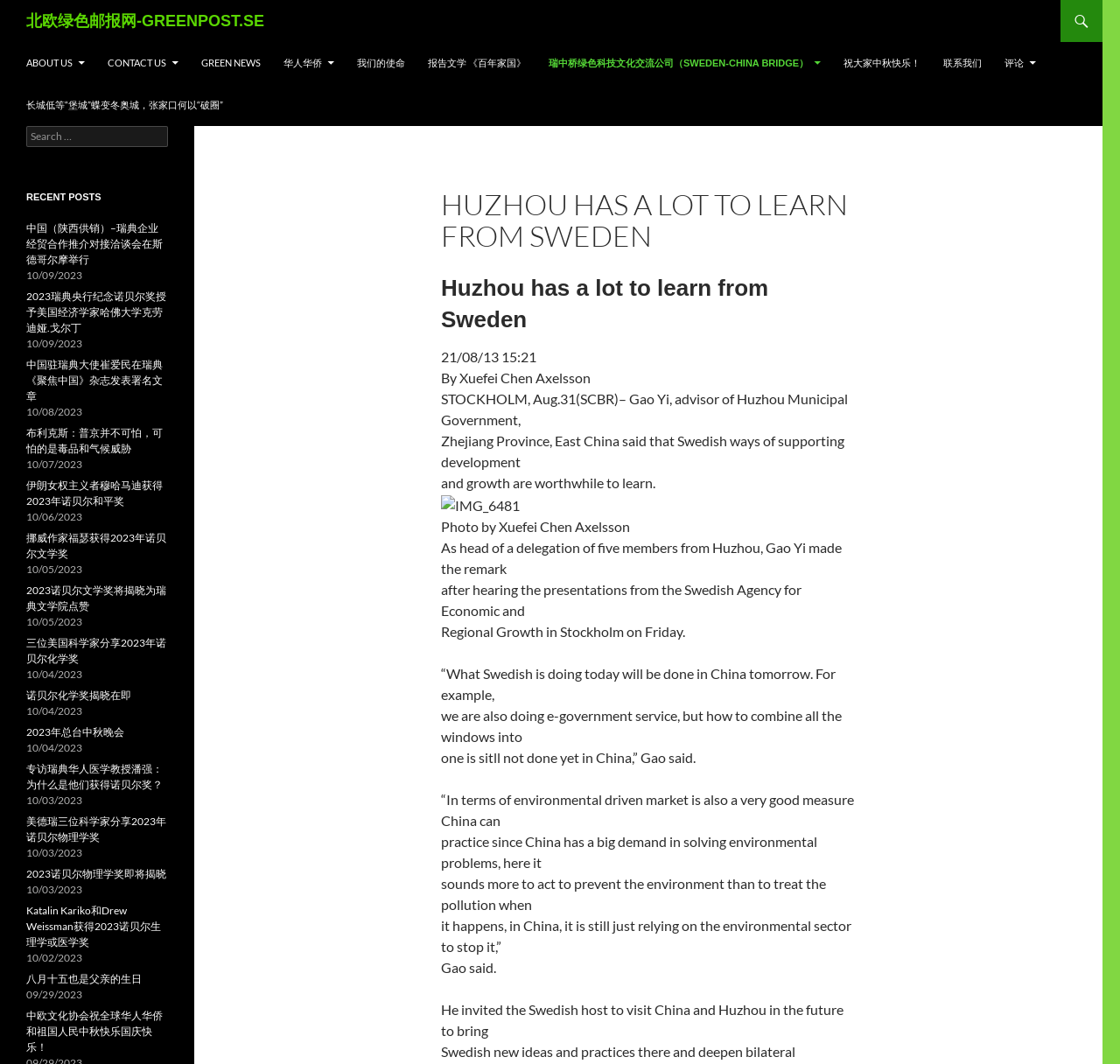Please find the bounding box coordinates for the clickable element needed to perform this instruction: "Read the recent post '中国（陕西供销）–瑞典企业经贸合作推介对接洽谈会在斯德哥尔摩举行'".

[0.023, 0.208, 0.145, 0.25]